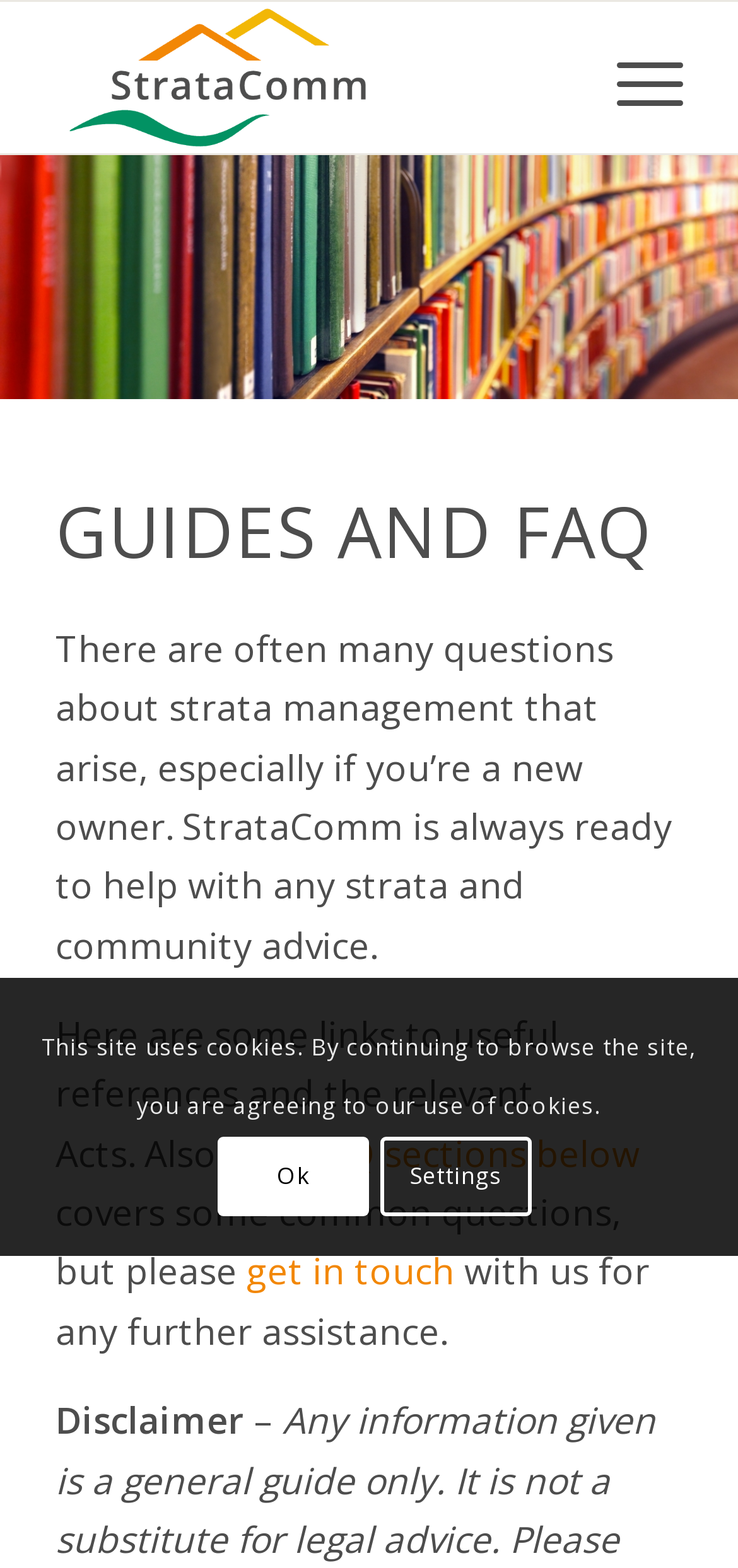Based on the image, please respond to the question with as much detail as possible:
How can users get further assistance?

Users can get further assistance by getting in touch with the company, as indicated by the link 'get in touch' in the text.